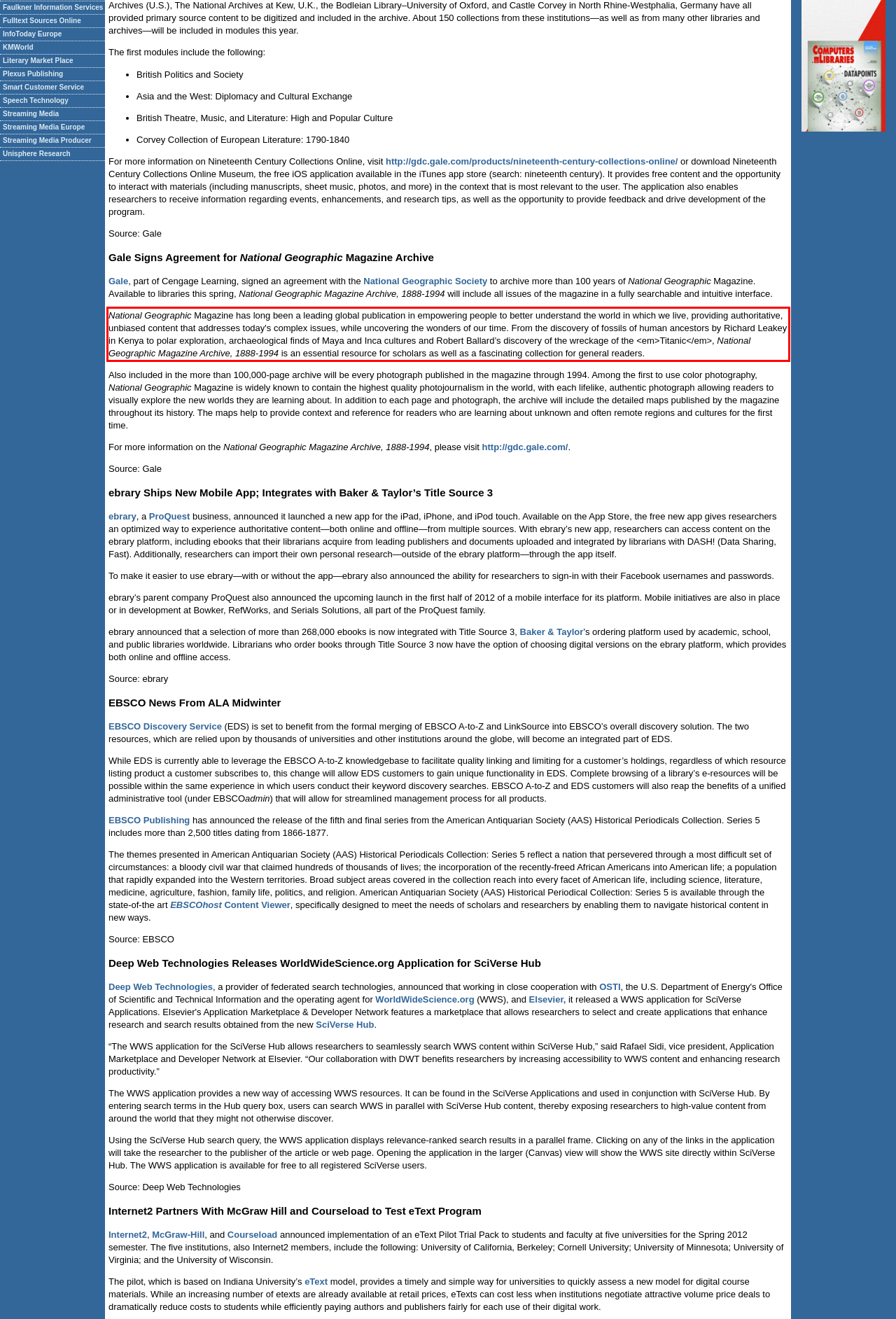Observe the screenshot of the webpage, locate the red bounding box, and extract the text content within it.

National Geographic Magazine has long been a leading global publication in empowering people to better understand the world in which we live, providing authoritative, unbiased content that addresses today's complex issues, while uncovering the wonders of our time. From the discovery of fossils of human ancestors by Richard Leakey in Kenya to polar exploration, archaeological finds of Maya and Inca cultures and Robert Ballard’s discovery of the wreckage of the <em>Titanic</em>, National Geographic Magazine Archive, 1888-1994 is an essential resource for scholars as well as a fascinating collection for general readers.